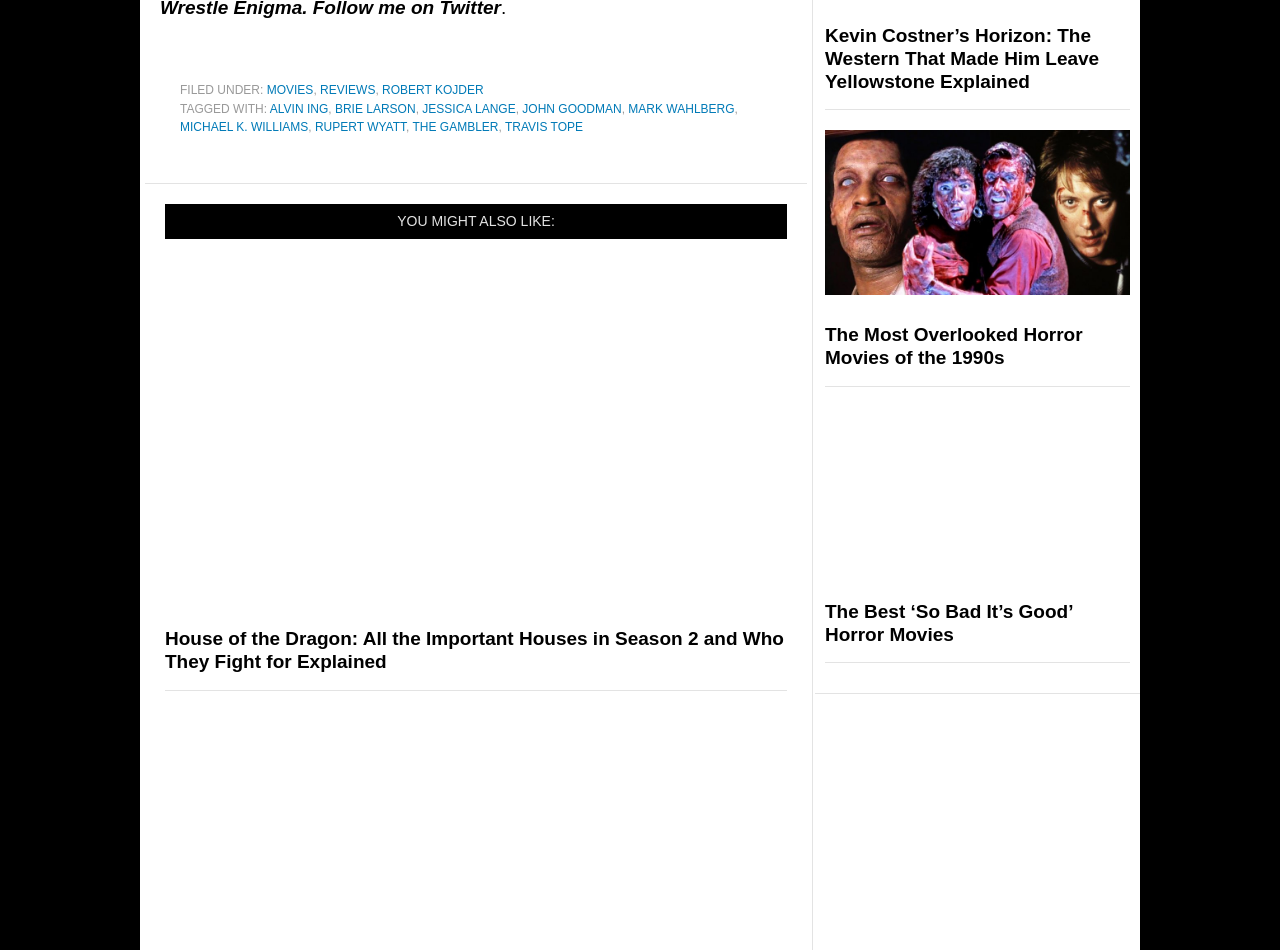Please find the bounding box for the UI element described by: "John Goodman".

[0.408, 0.107, 0.486, 0.122]